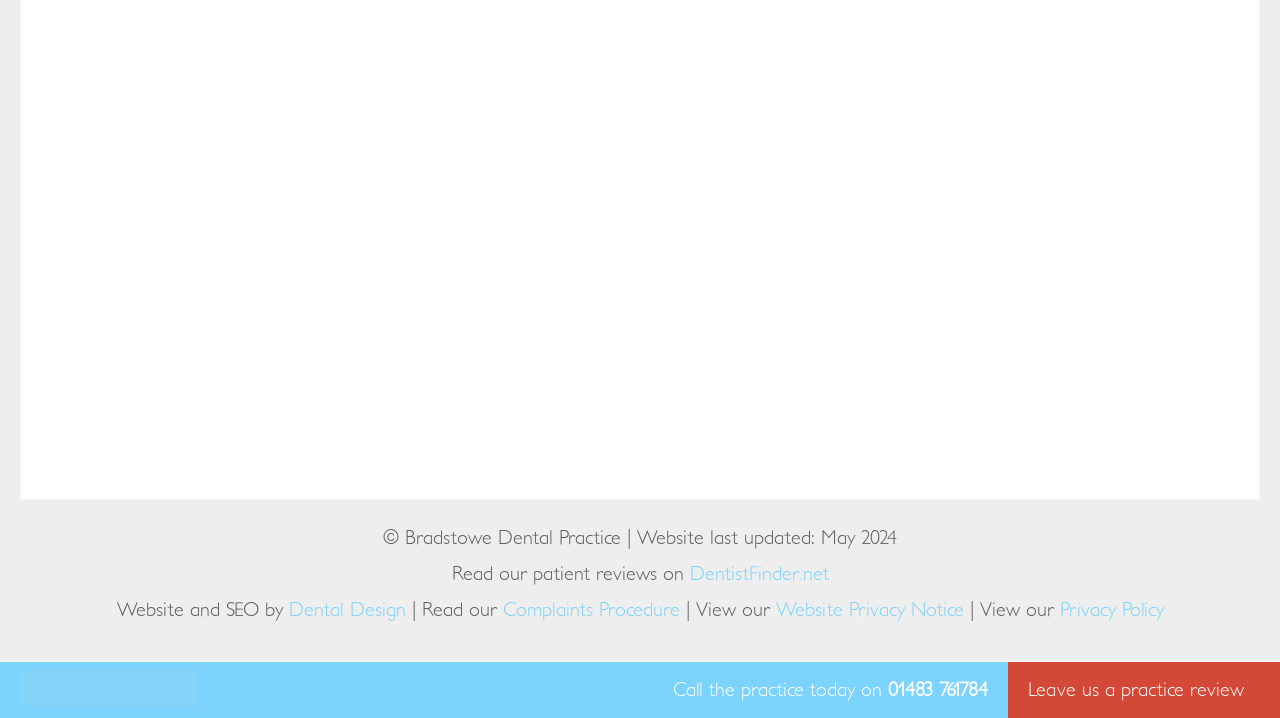Reply to the question with a single word or phrase:
Where can patients read reviews about the practice?

DentistFinder.net